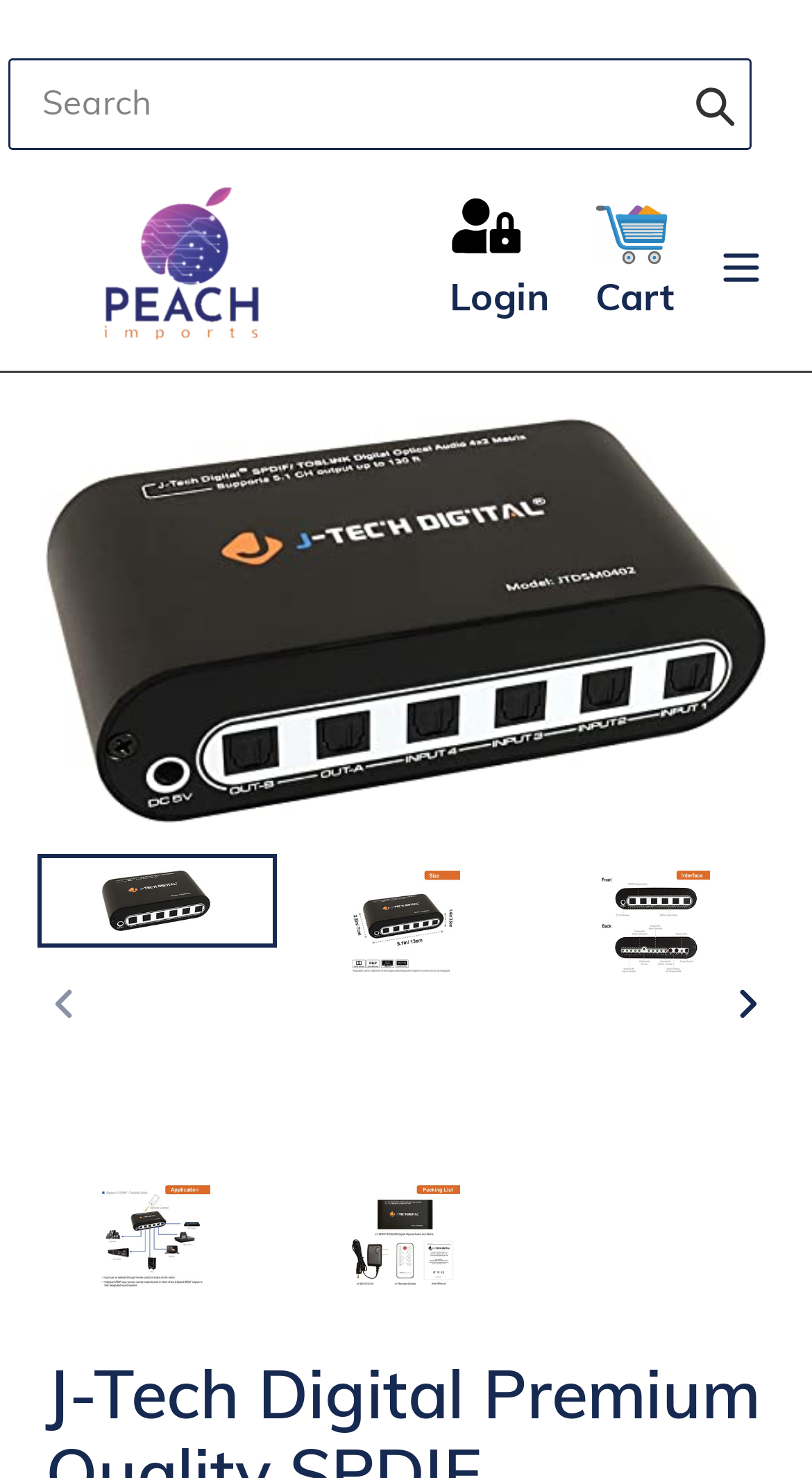Kindly determine the bounding box coordinates of the area that needs to be clicked to fulfill this instruction: "Search for a product".

[0.011, 0.039, 0.927, 0.101]